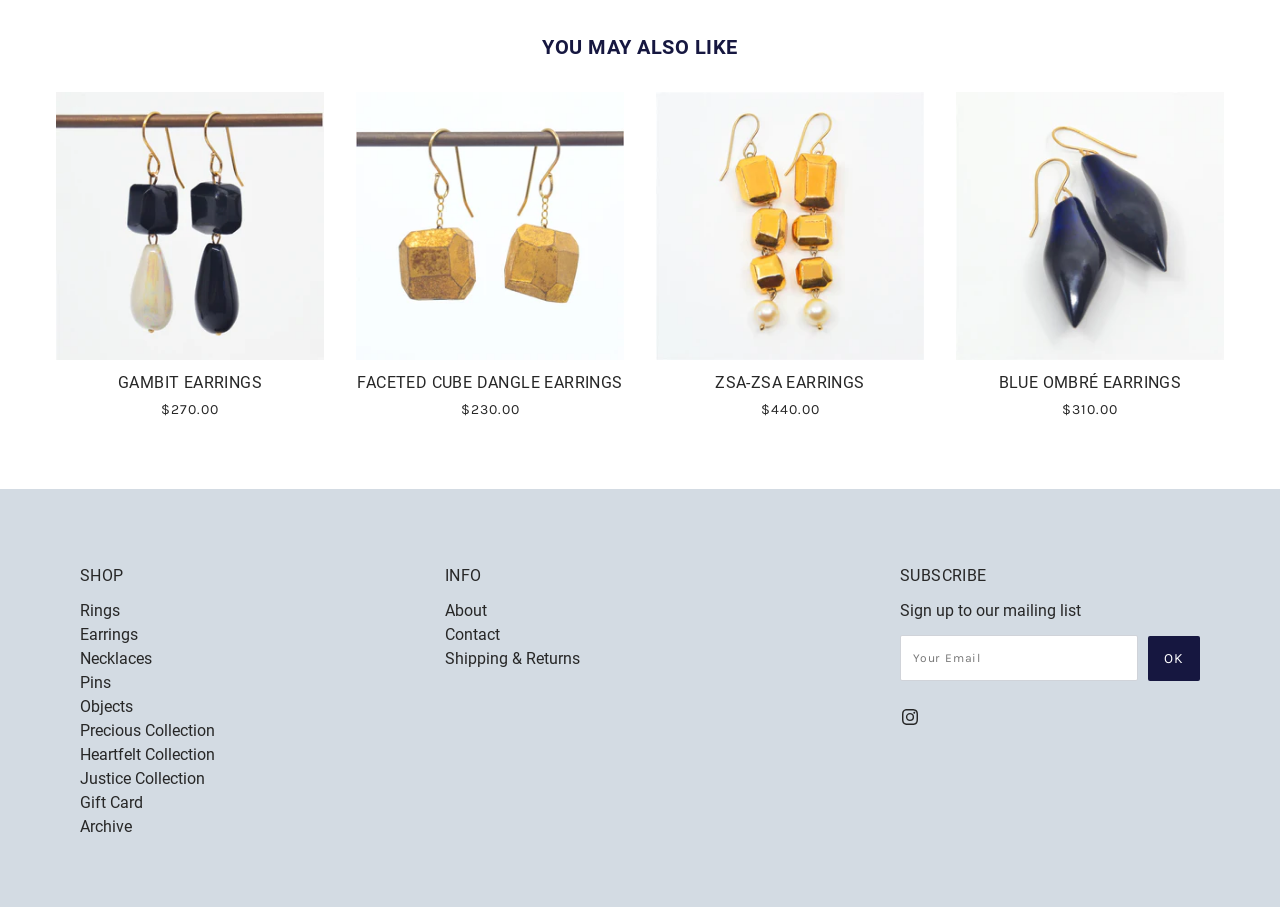Specify the bounding box coordinates for the region that must be clicked to perform the given instruction: "Click on About".

[0.347, 0.662, 0.38, 0.683]